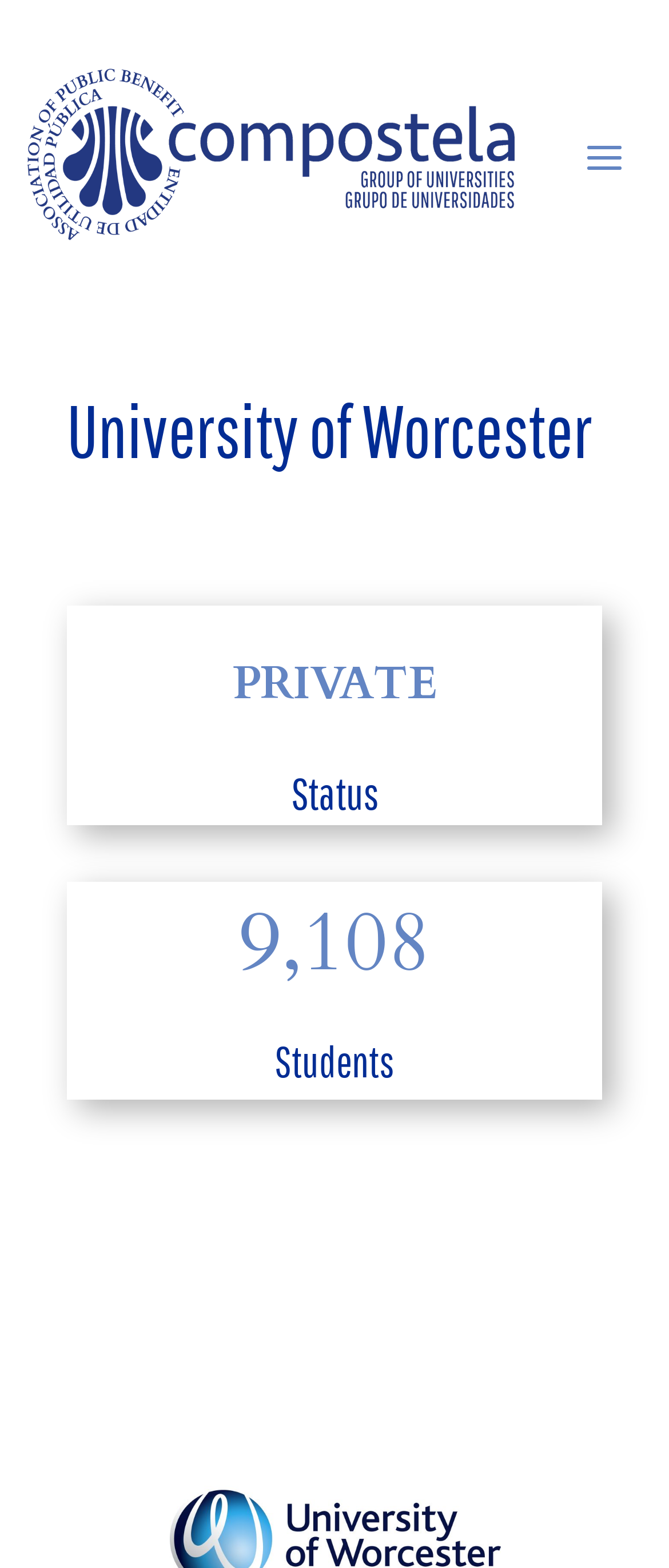What is the category of '9,108'?
Provide a detailed and extensive answer to the question.

I found the answer by looking at the heading element 'Students' which is located above the static text element '9,108'.